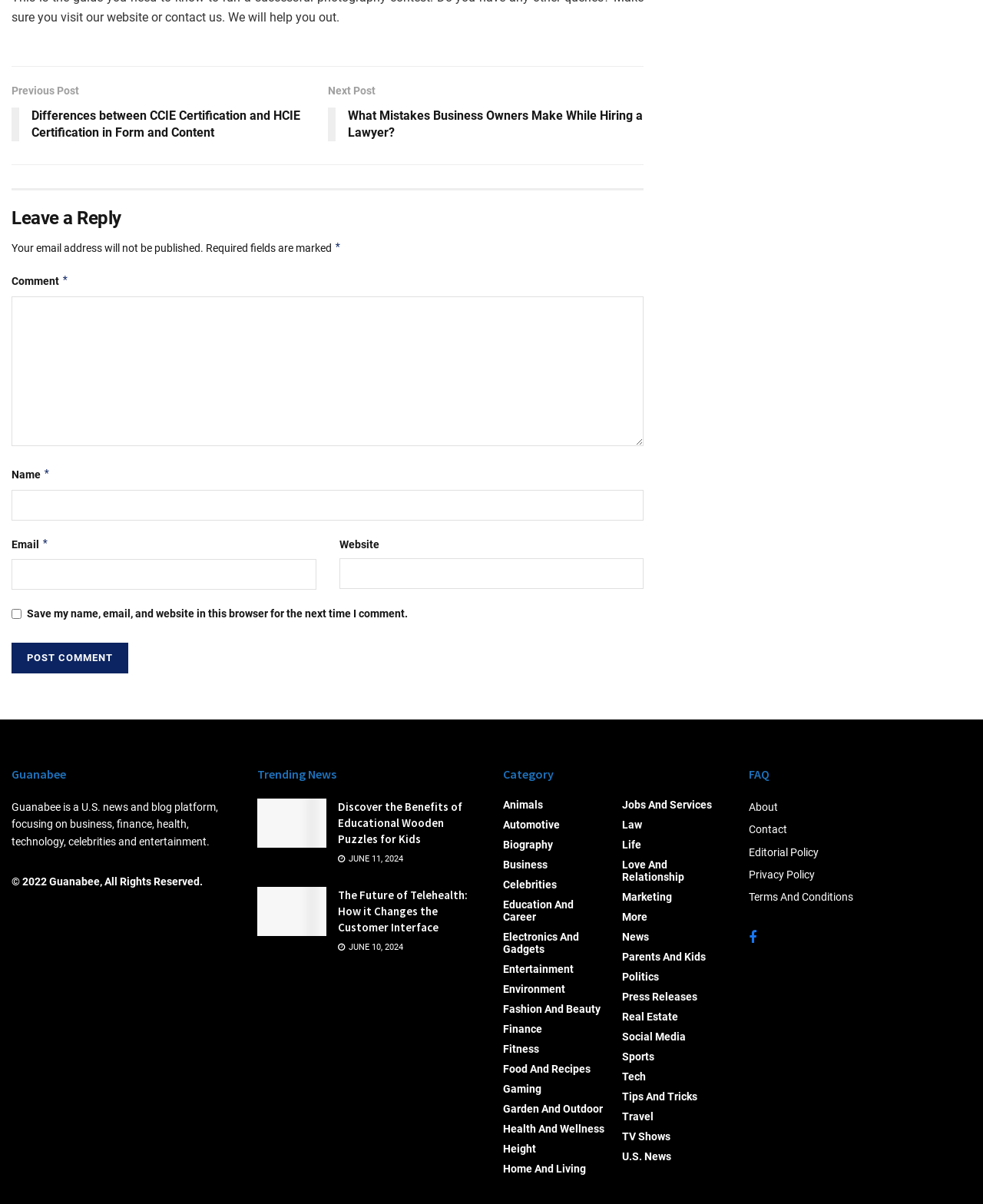Locate the bounding box coordinates of the item that should be clicked to fulfill the instruction: "Read the article about educational wooden puzzles for kids".

[0.262, 0.663, 0.332, 0.704]